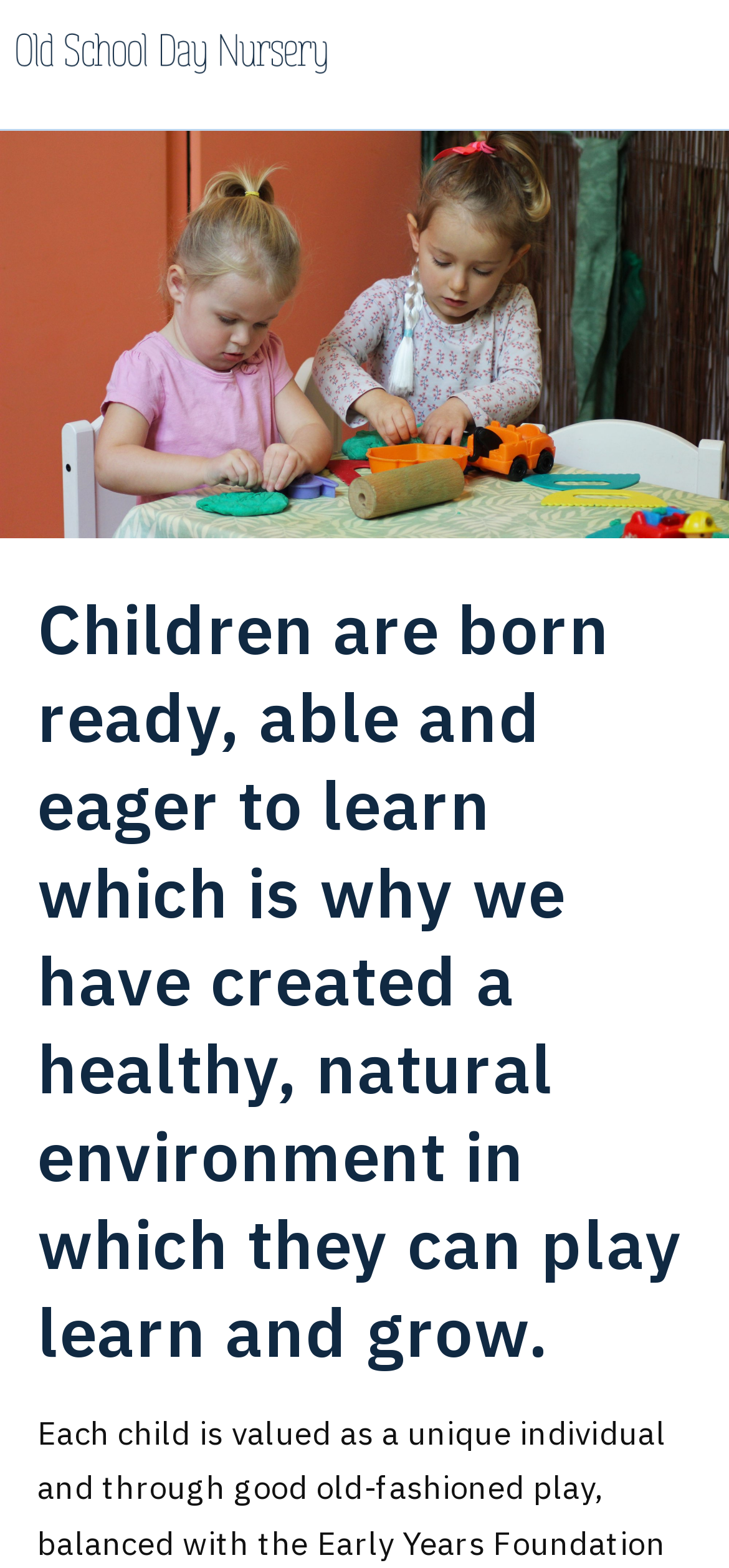Determine the main headline of the webpage and provide its text.

Children are born ready, able and eager to learn which is why we have created a healthy, natural environment in which they can play learn and grow.